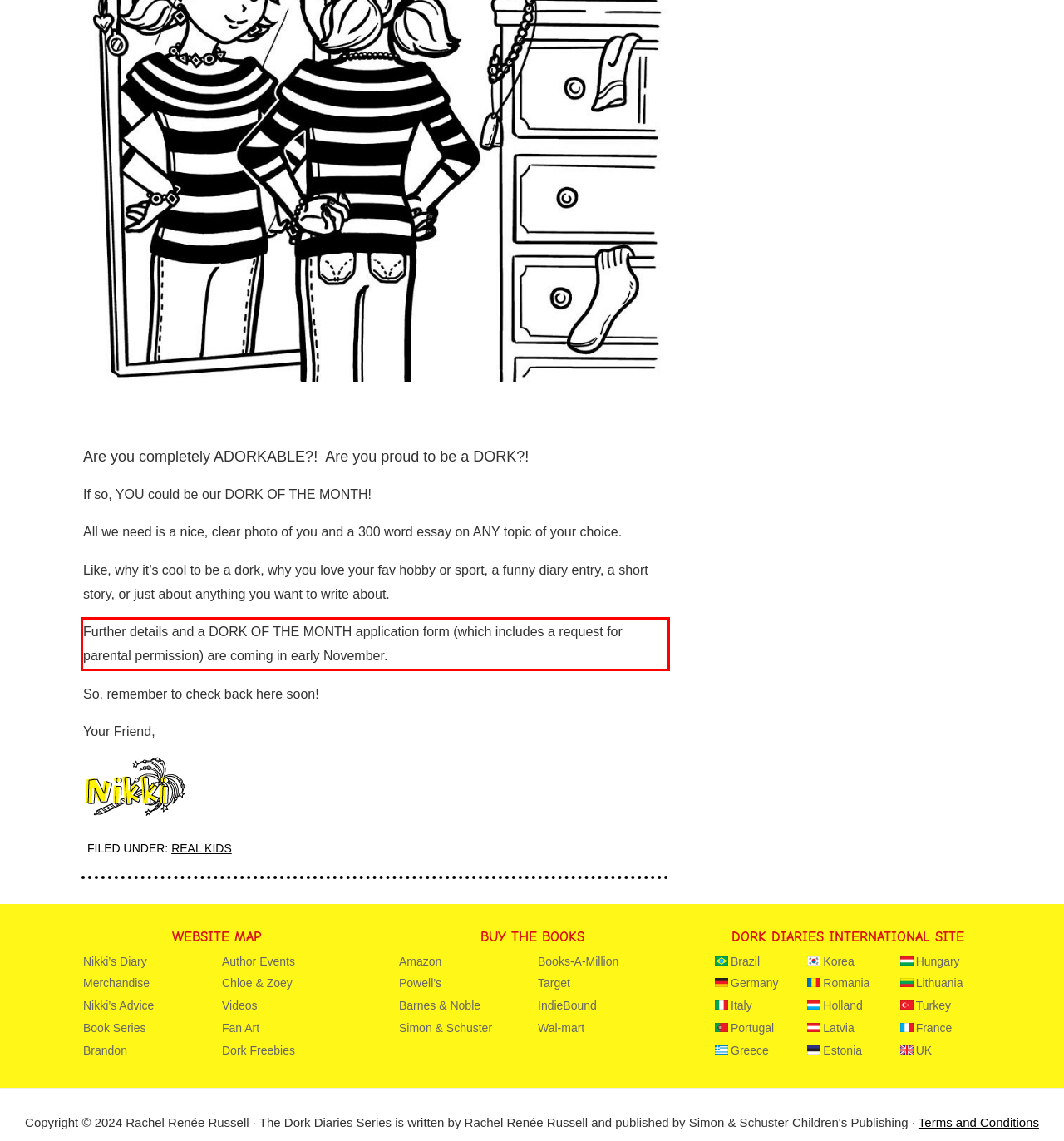Analyze the screenshot of the webpage that features a red bounding box and recognize the text content enclosed within this red bounding box.

Further details and a DORK OF THE MONTH application form (which includes a request for parental permission) are coming in early November.